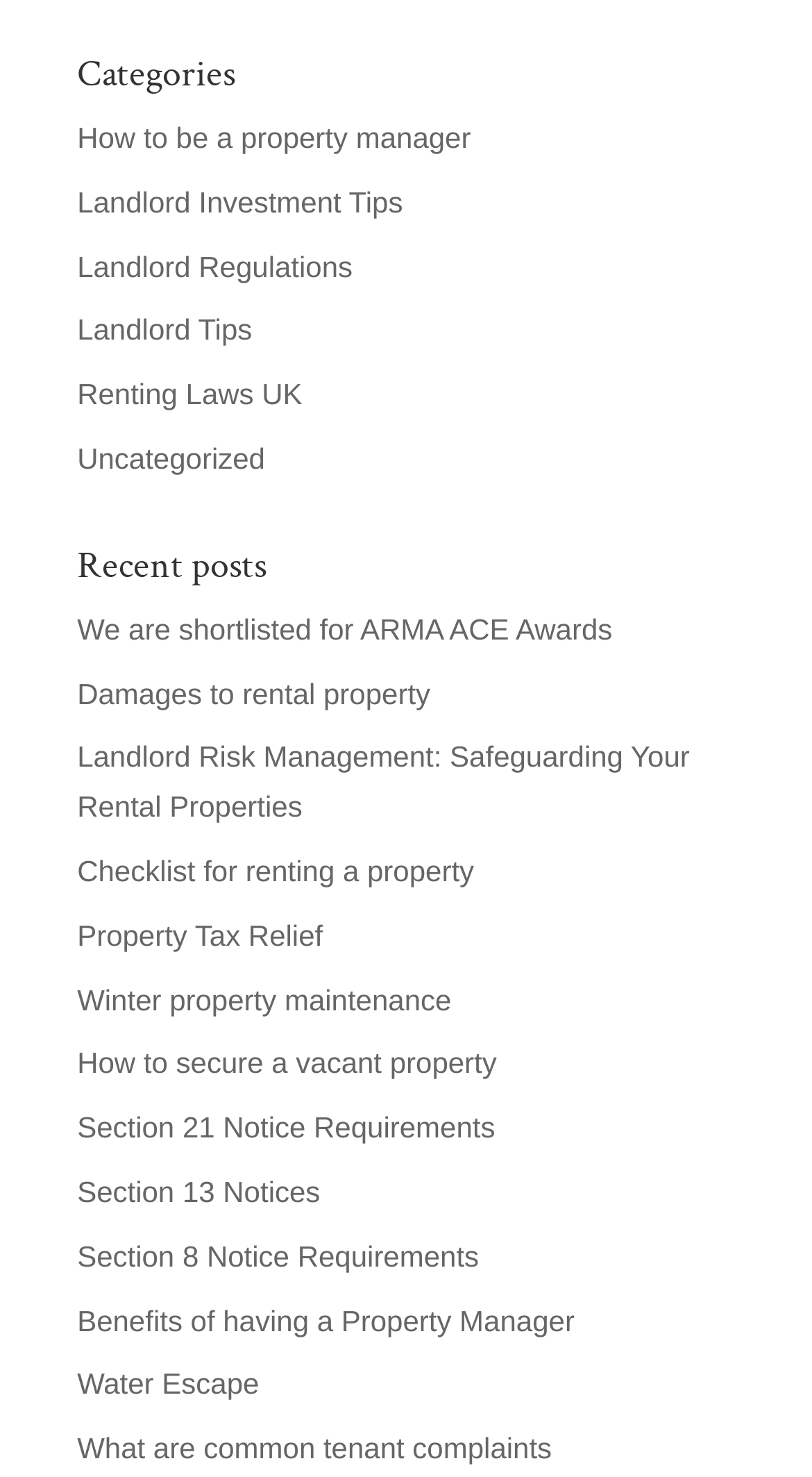Specify the bounding box coordinates of the area to click in order to execute this command: 'View Landlord Investment Tips'. The coordinates should consist of four float numbers ranging from 0 to 1, and should be formatted as [left, top, right, bottom].

[0.095, 0.125, 0.496, 0.148]